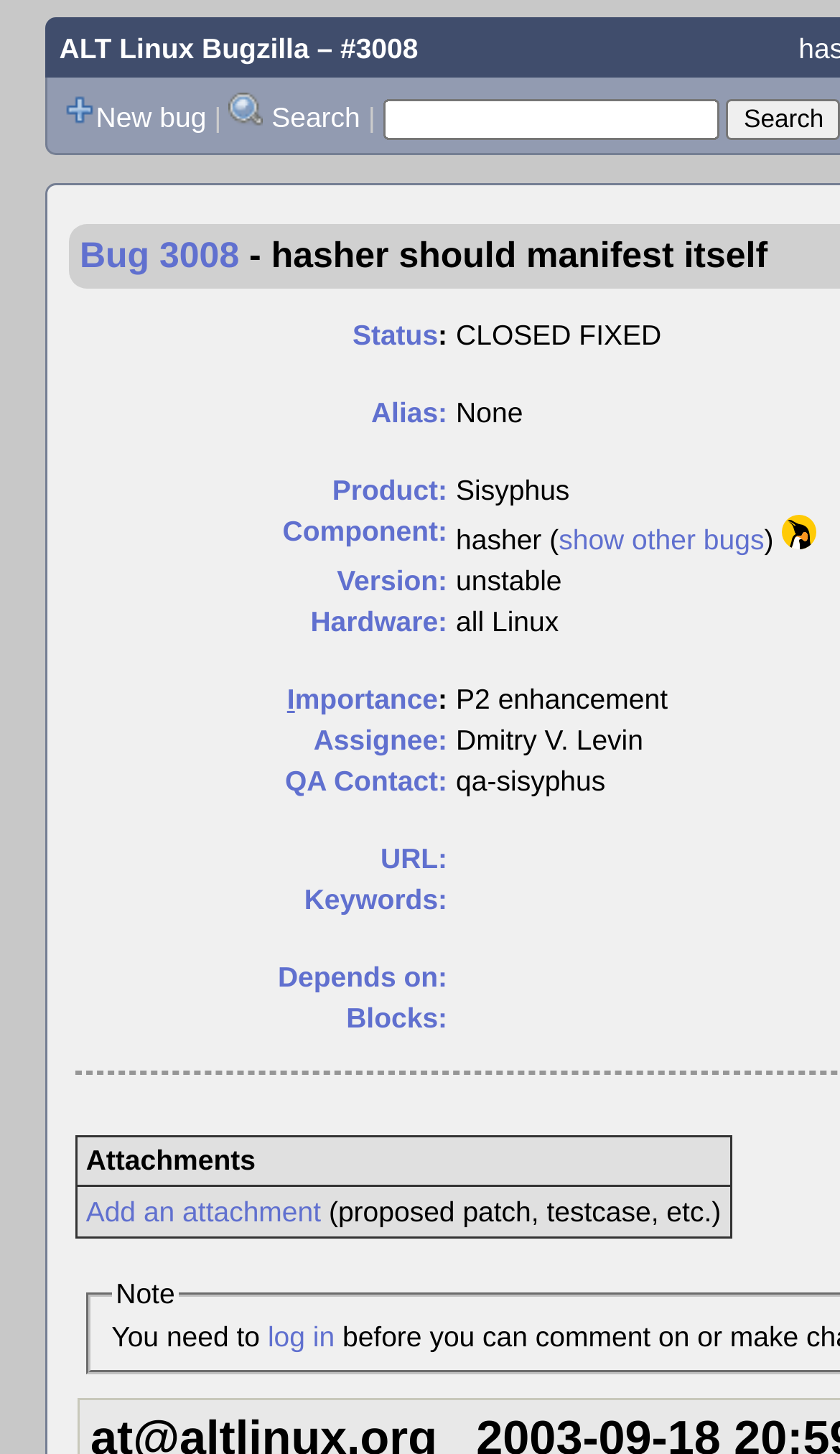Given the element description: "Blocks:", predict the bounding box coordinates of this UI element. The coordinates must be four float numbers between 0 and 1, given as [left, top, right, bottom].

[0.412, 0.689, 0.533, 0.711]